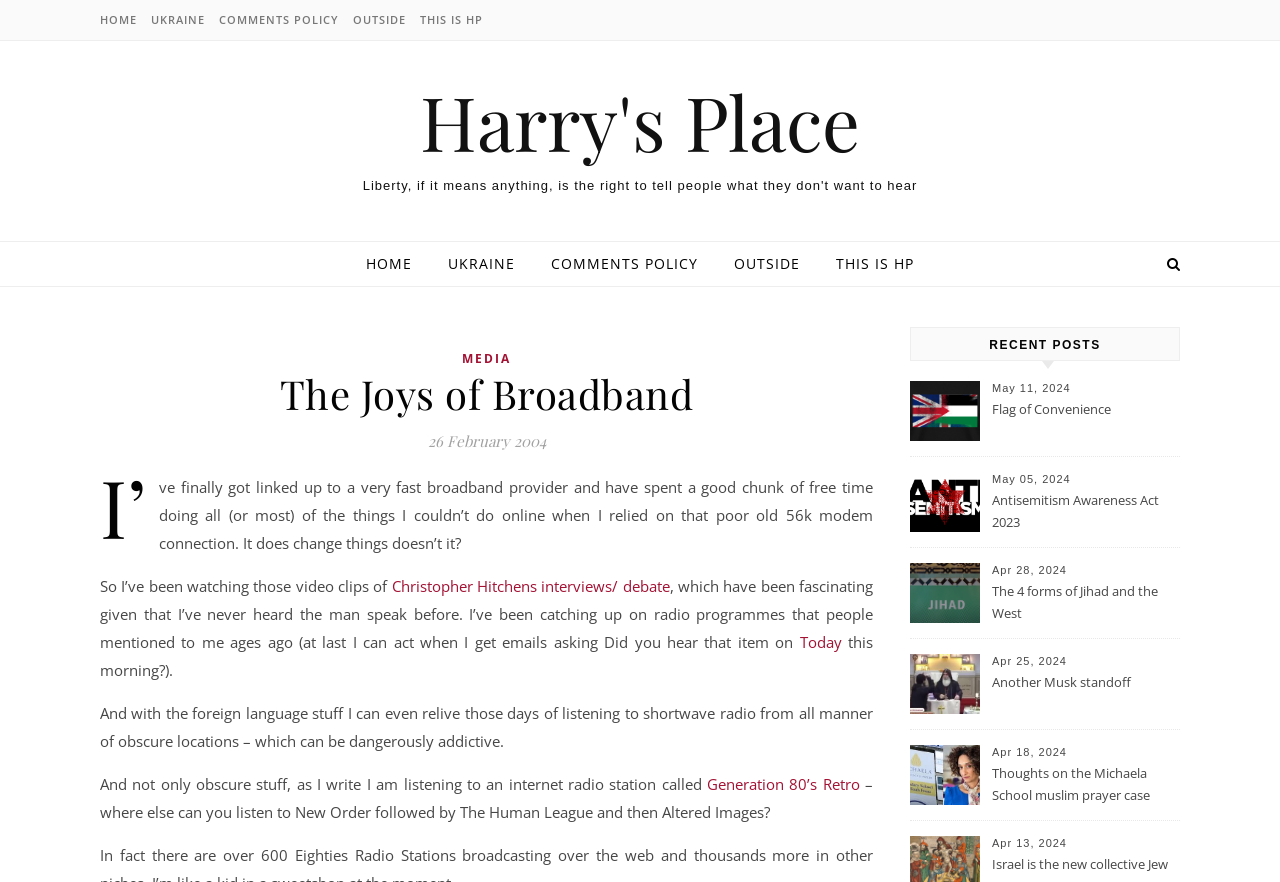Describe the entire webpage, focusing on both content and design.

The webpage is titled "The Joys of Broadband – Harry's Place". At the top, there are six links: "HOME", "UKRAINE", "COMMENTS POLICY", "OUTSIDE", and "THIS IS HP", arranged horizontally. Below these links, there is a layout table that spans the entire width of the page.

On the left side of the page, there is a header section with a link to "Harry's Place" and a heading that reads "The Joys of Broadband". Below this heading, there is a paragraph of text that describes the author's experience with a new broadband provider, mentioning how it has changed their online activities. The text is followed by several links to video clips, radio programs, and an internet radio station.

On the right side of the page, there is a section titled "RECENT POSTS" with five links to recent articles, each accompanied by a date. The articles are titled "Flag of Convenience", "Antisemitism Awareness Act 2023", "The 4 forms of Jihad and the West", "Another Musk standoff", and "Thoughts on the Michaela School muslim prayer case".